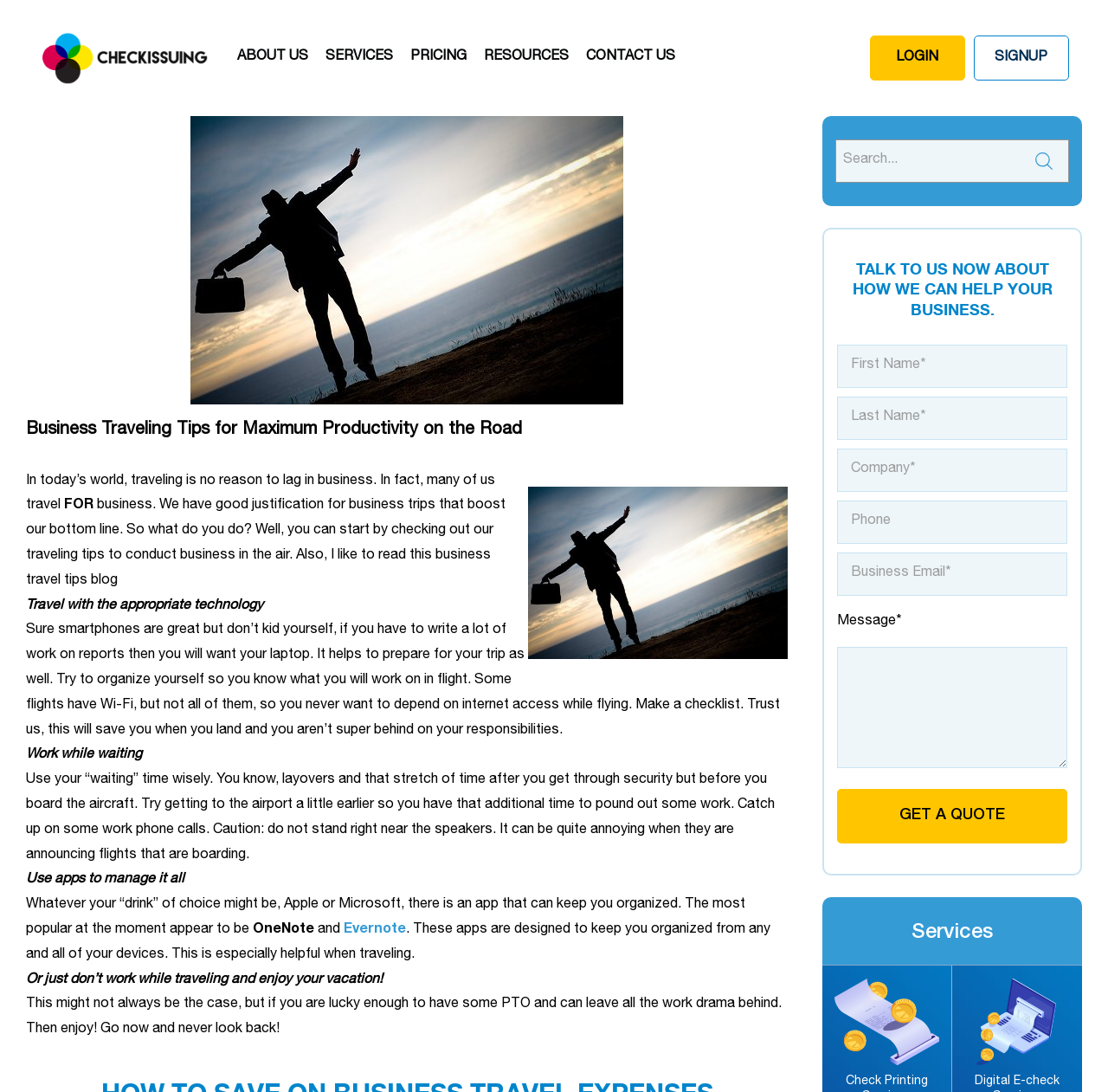Provide a single word or phrase to answer the given question: 
What are the two services offered by the company?

Check Printing and Digital E-check